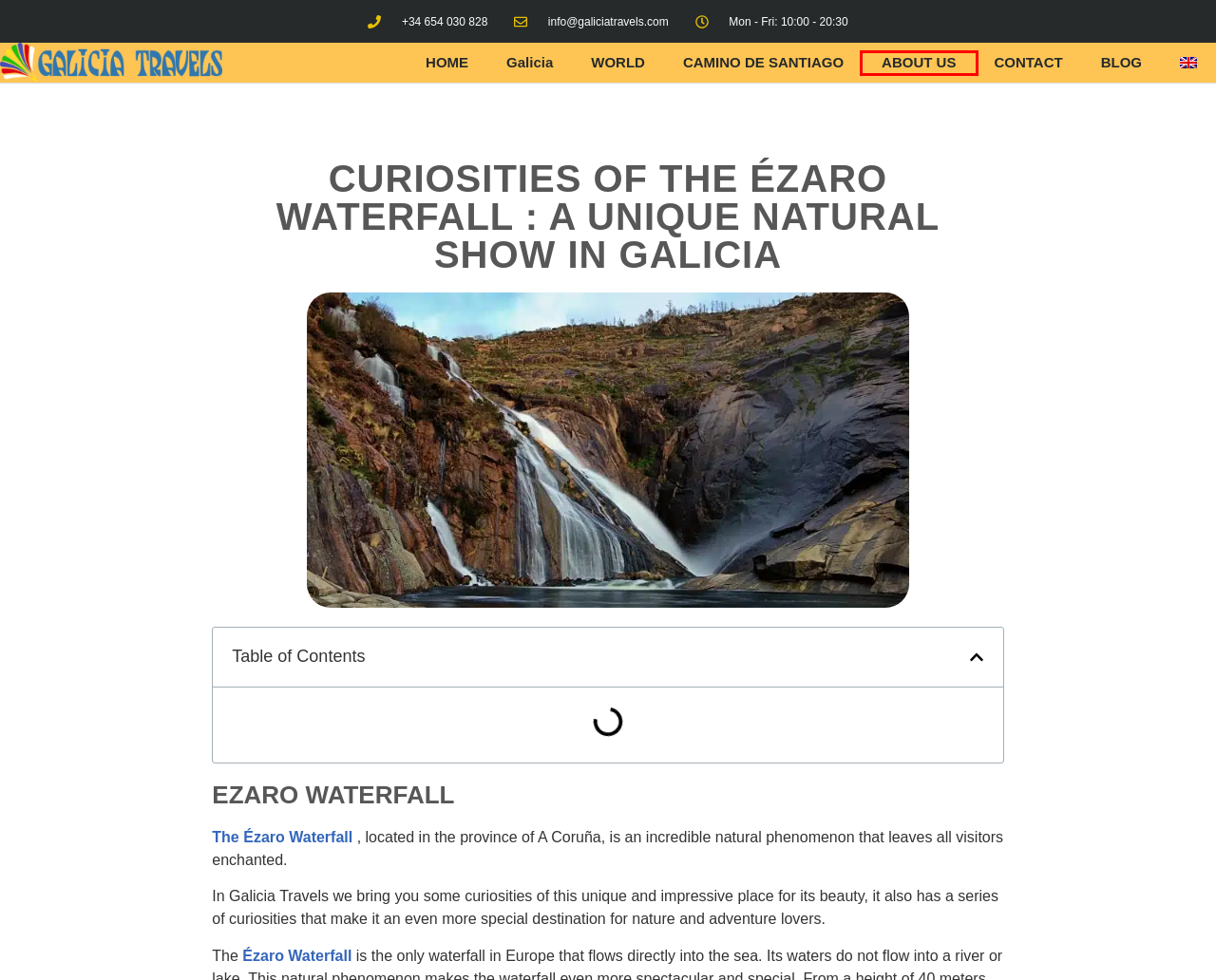Examine the screenshot of a webpage with a red bounding box around a specific UI element. Identify which webpage description best matches the new webpage that appears after clicking the element in the red bounding box. Here are the candidates:
A. Santiago's road: unique experience! - Galicia Travels
B. About us Our history! - Galicia Travels
C. Our Contact page : quick and easy - Galicia Travels
D. Trips around the World : enjoy it - Galicia Travels
E. Our Blog: info & curiosity - Galicia Travels
F. Excursion to Finisterre and Costa da Morte - Galicia Travels
G. Excursions throughout Galicia! - Galicia Travels
H. Travel agency in Santiago de Compostela -Galicia Travels

B